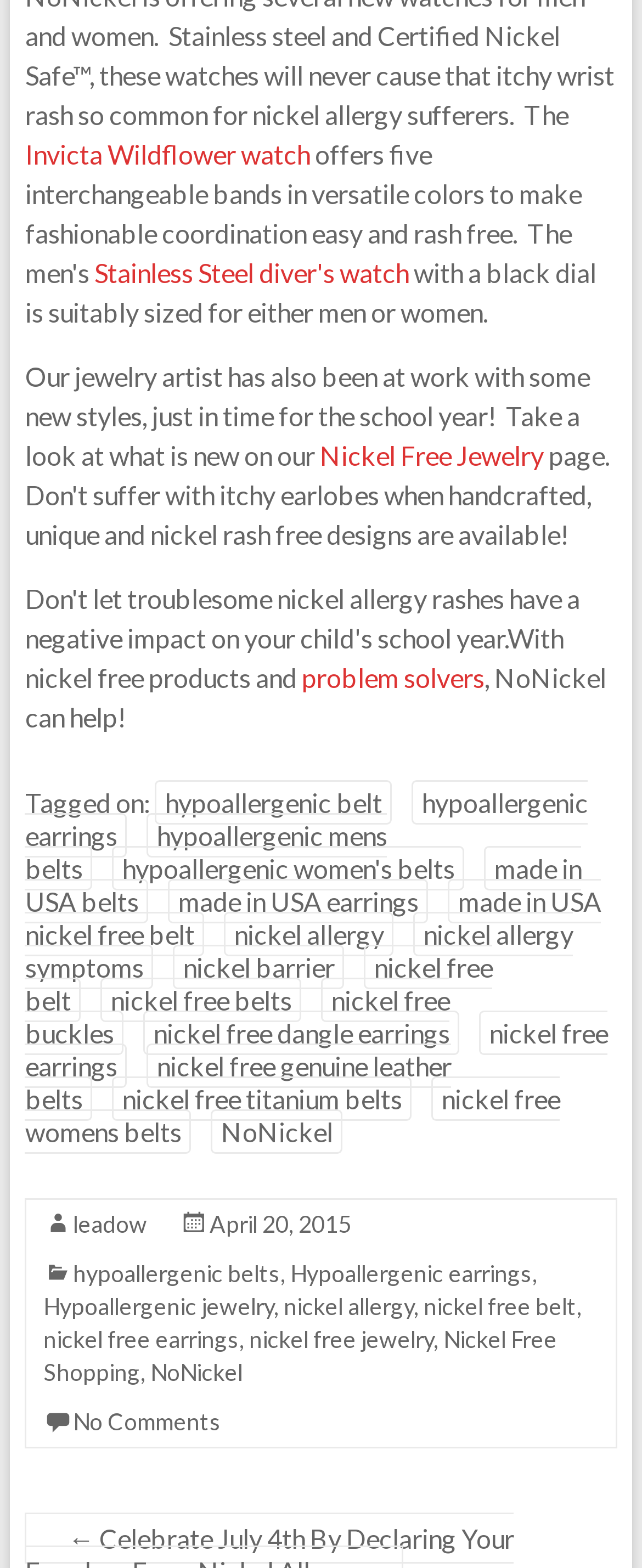What is the theme of the new styles introduced by the jewelry artist?
Please answer the question as detailed as possible.

The StaticText element mentions 'just in time for the school year', which suggests that the new styles introduced by the jewelry artist are themed around the school year.